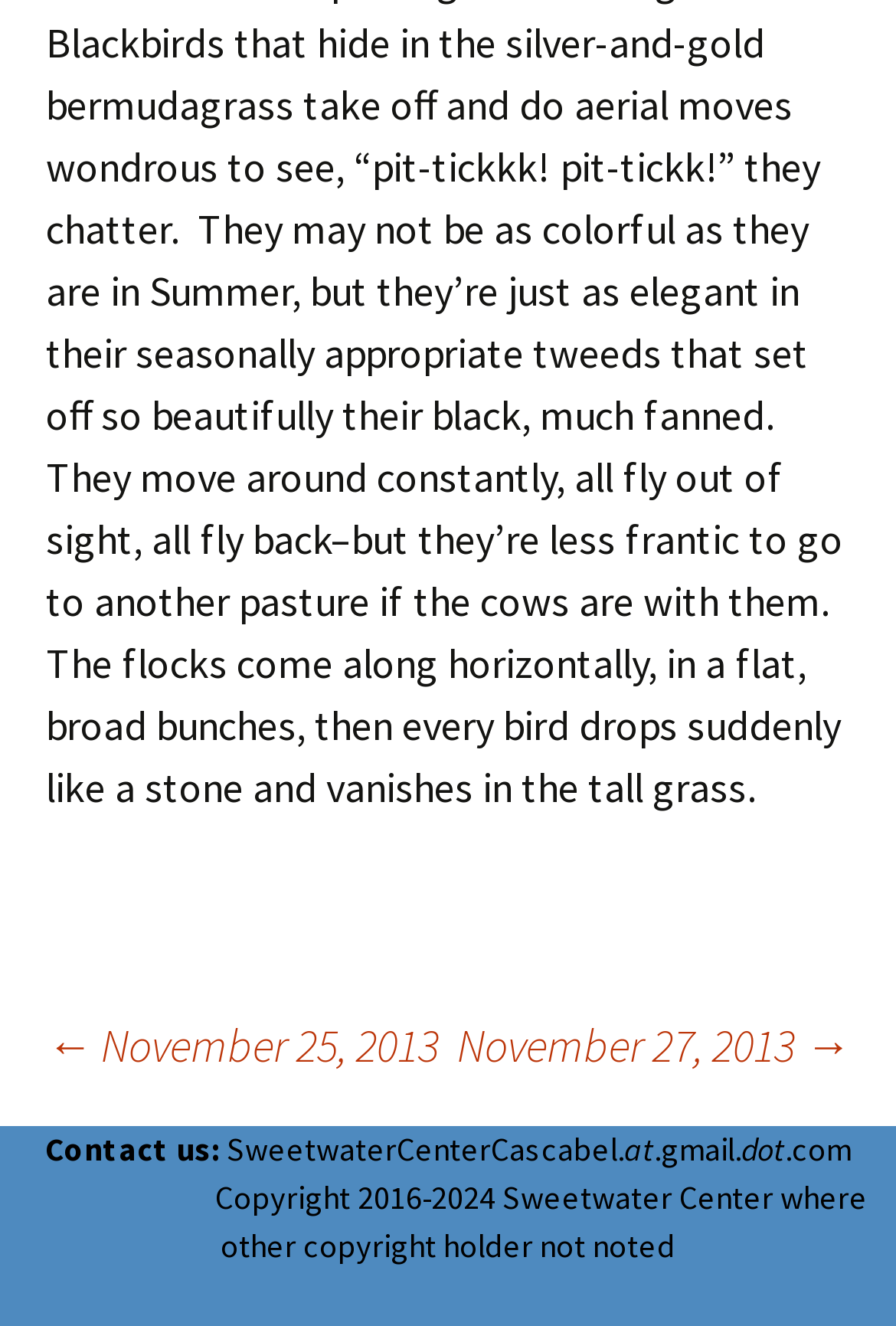Is there a contact us section?
We need a detailed and exhaustive answer to the question. Please elaborate.

The question is asking if there is a contact us section on the webpage. By looking at the StaticText elements, we can see that there is a section with the label 'Contact us:', which indicates that there is a contact us section on the webpage.